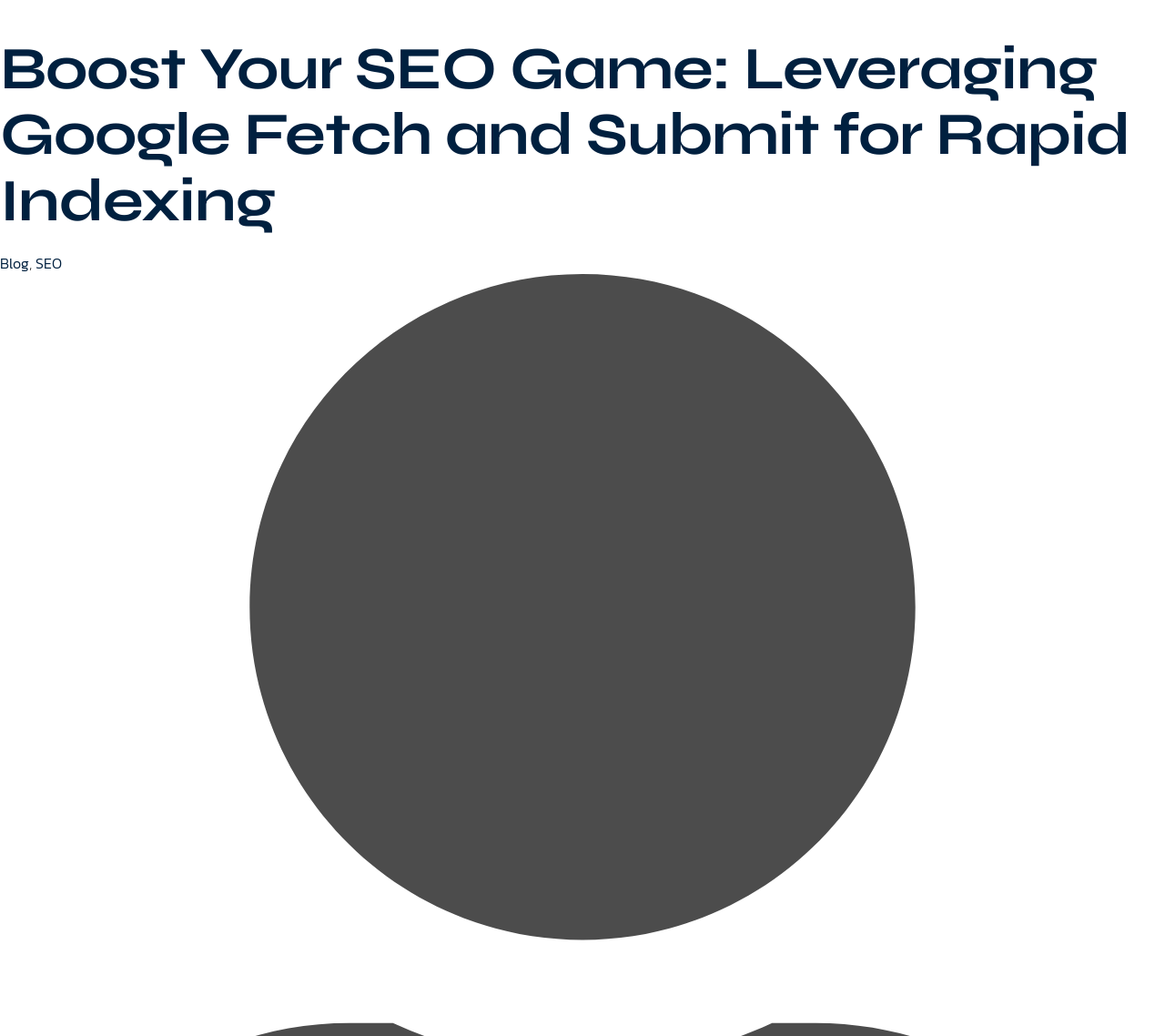Find the bounding box coordinates corresponding to the UI element with the description: "Free audit". The coordinates should be formatted as [left, top, right, bottom], with values as floats between 0 and 1.

[0.85, 0.015, 0.97, 0.056]